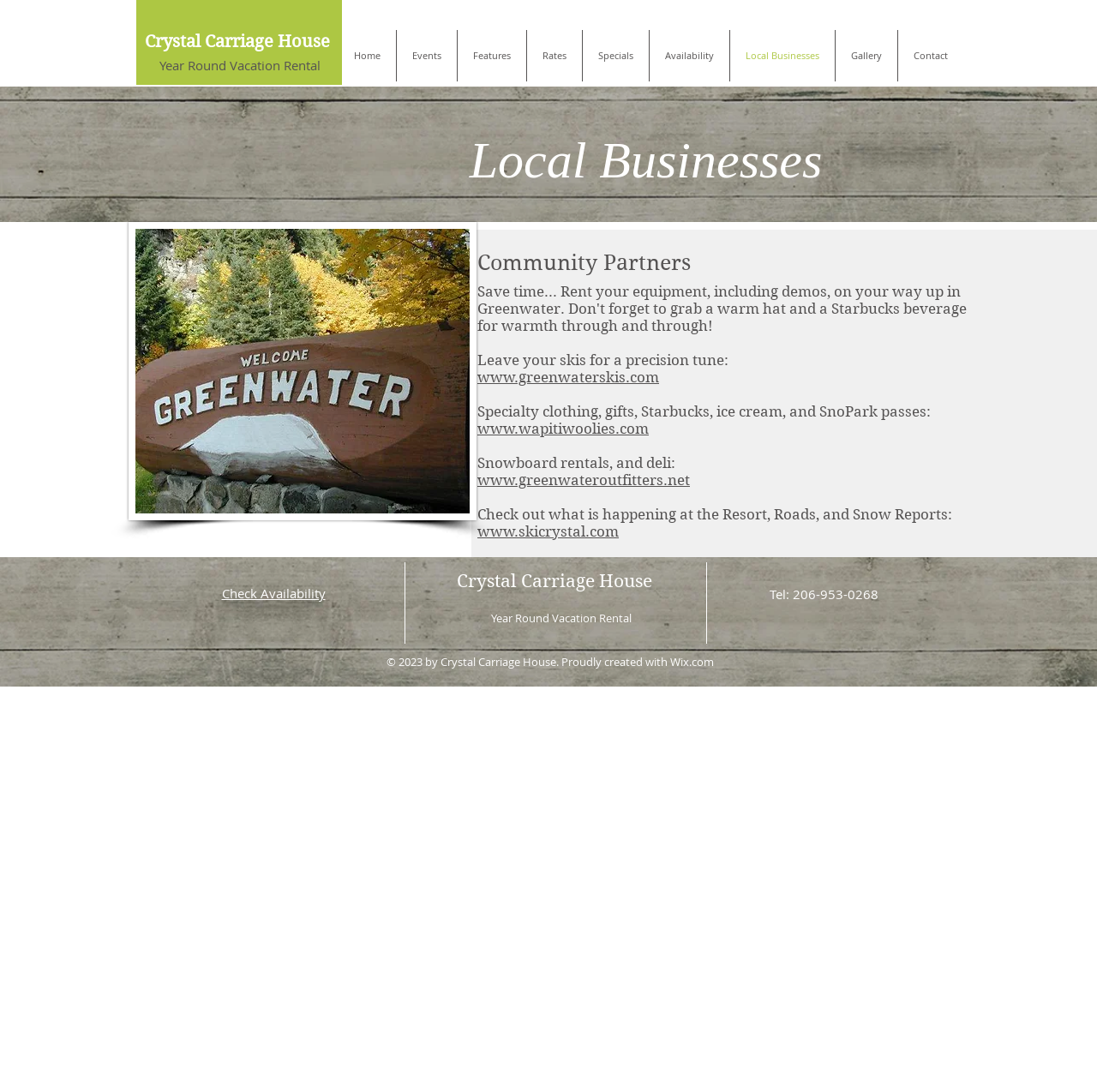Identify the bounding box coordinates of the region that should be clicked to execute the following instruction: "Visit www.greenwaterskis.com".

[0.435, 0.338, 0.601, 0.353]